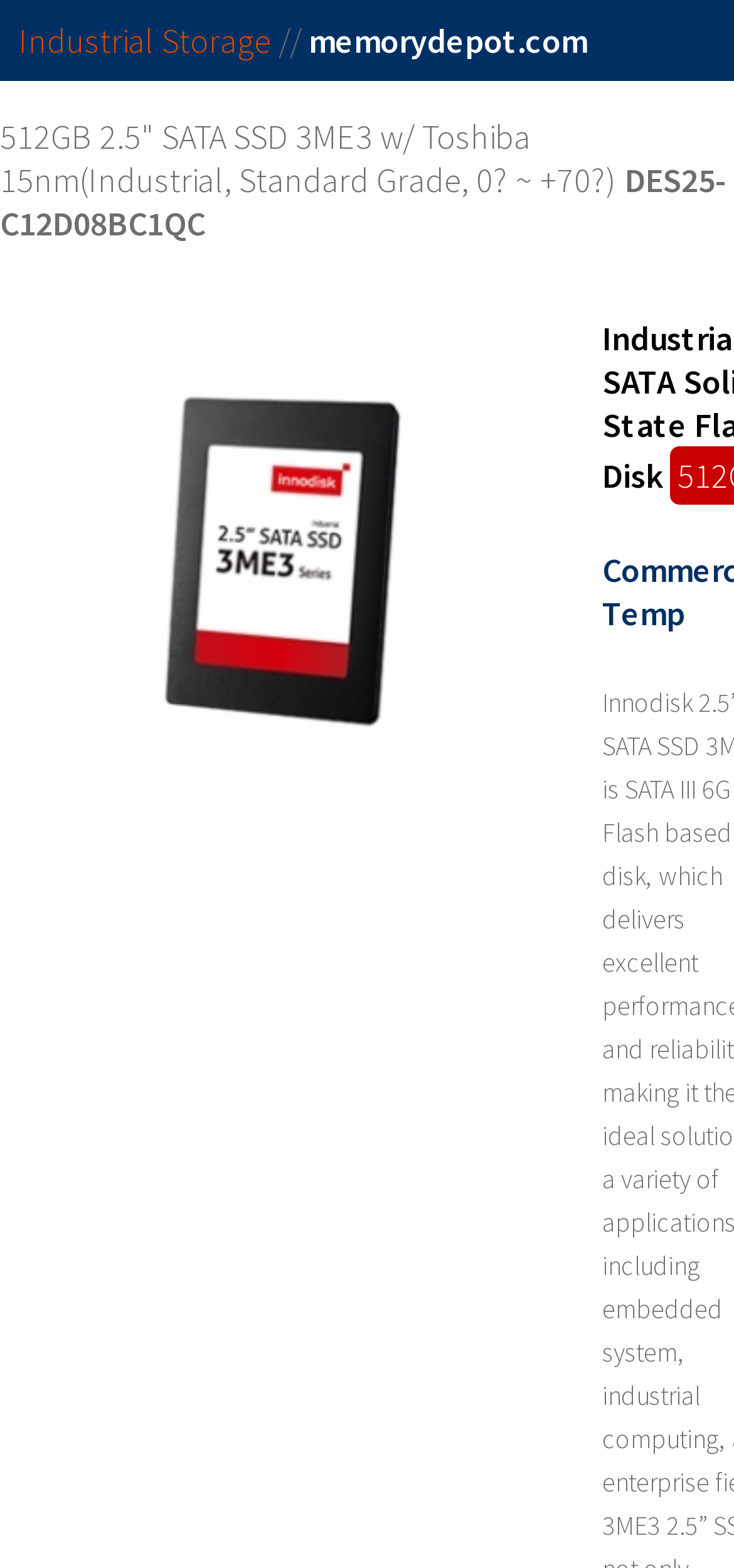Bounding box coordinates should be provided in the format (top-left x, top-left y, bottom-right x, bottom-right y) with all values between 0 and 1. Identify the bounding box for this UI element: Industrial Storage // memorydepot.com

[0.026, 0.012, 0.8, 0.04]